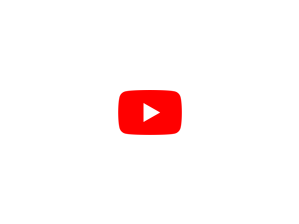What type of content is the video likely to present?
Please provide a detailed and comprehensive answer to the question.

The caption suggests that the video is likely to present instructional content or webinars, as it is described as providing valuable insights for those interested in enhancing their understanding of efficient warehouse operations. This implies that the video is educational in nature and is intended to teach the viewer something about warehouse order picking methods or logistics strategies.